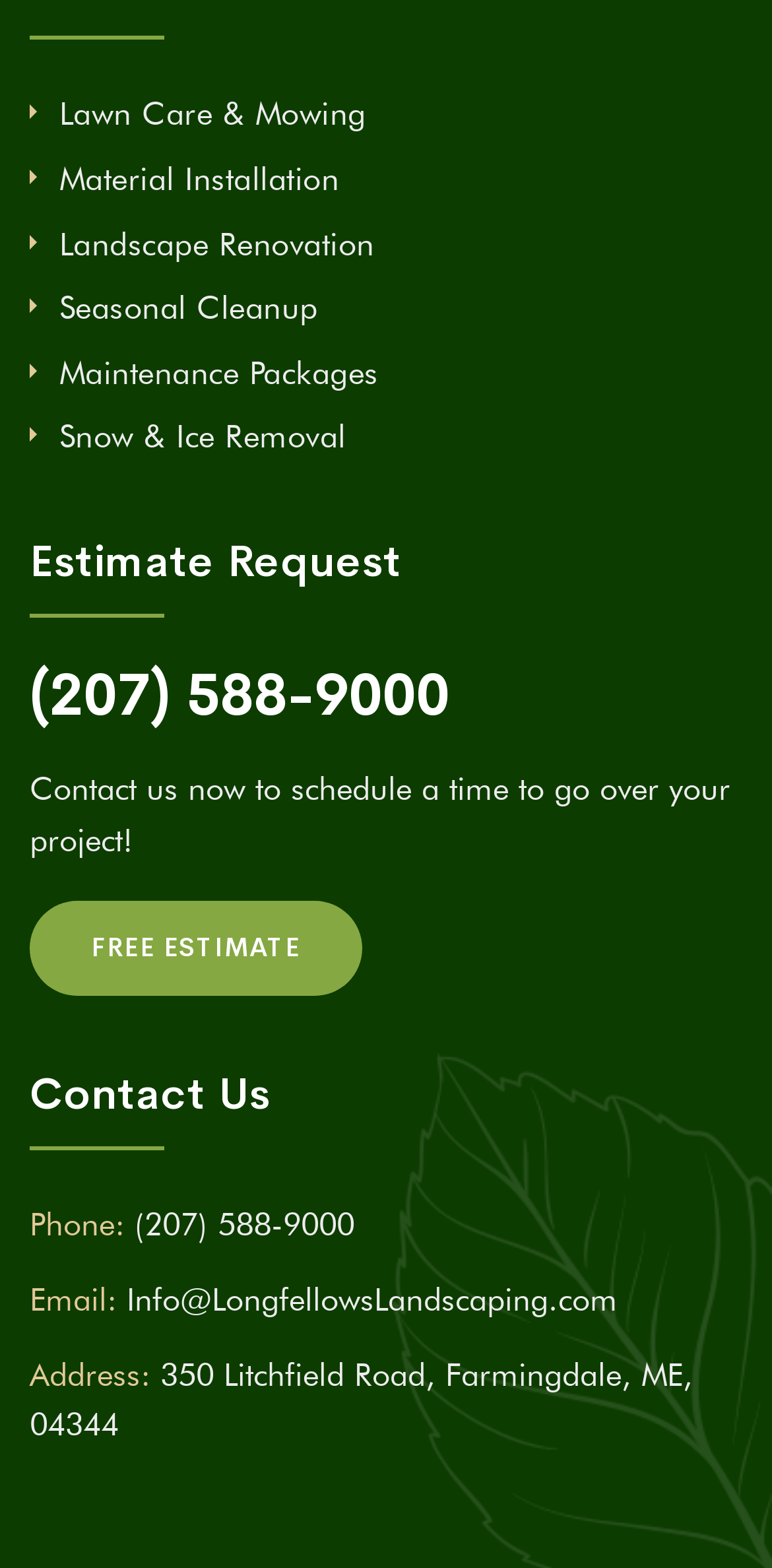Find the bounding box coordinates for the area you need to click to carry out the instruction: "Learn about lawn care and mowing". The coordinates should be four float numbers between 0 and 1, indicated as [left, top, right, bottom].

[0.077, 0.061, 0.474, 0.086]